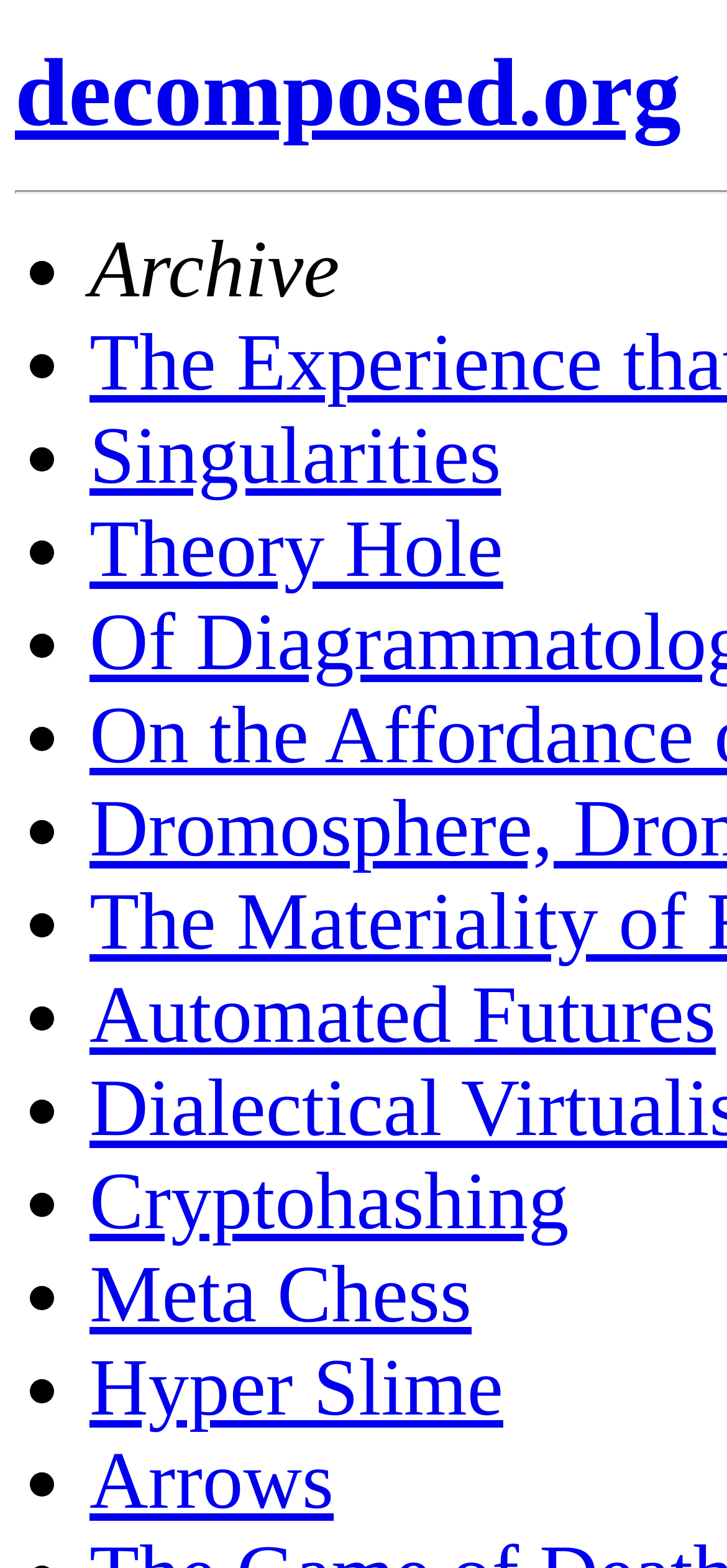Give a one-word or short-phrase answer to the following question: 
What is the domain of the first link?

decomposed.org